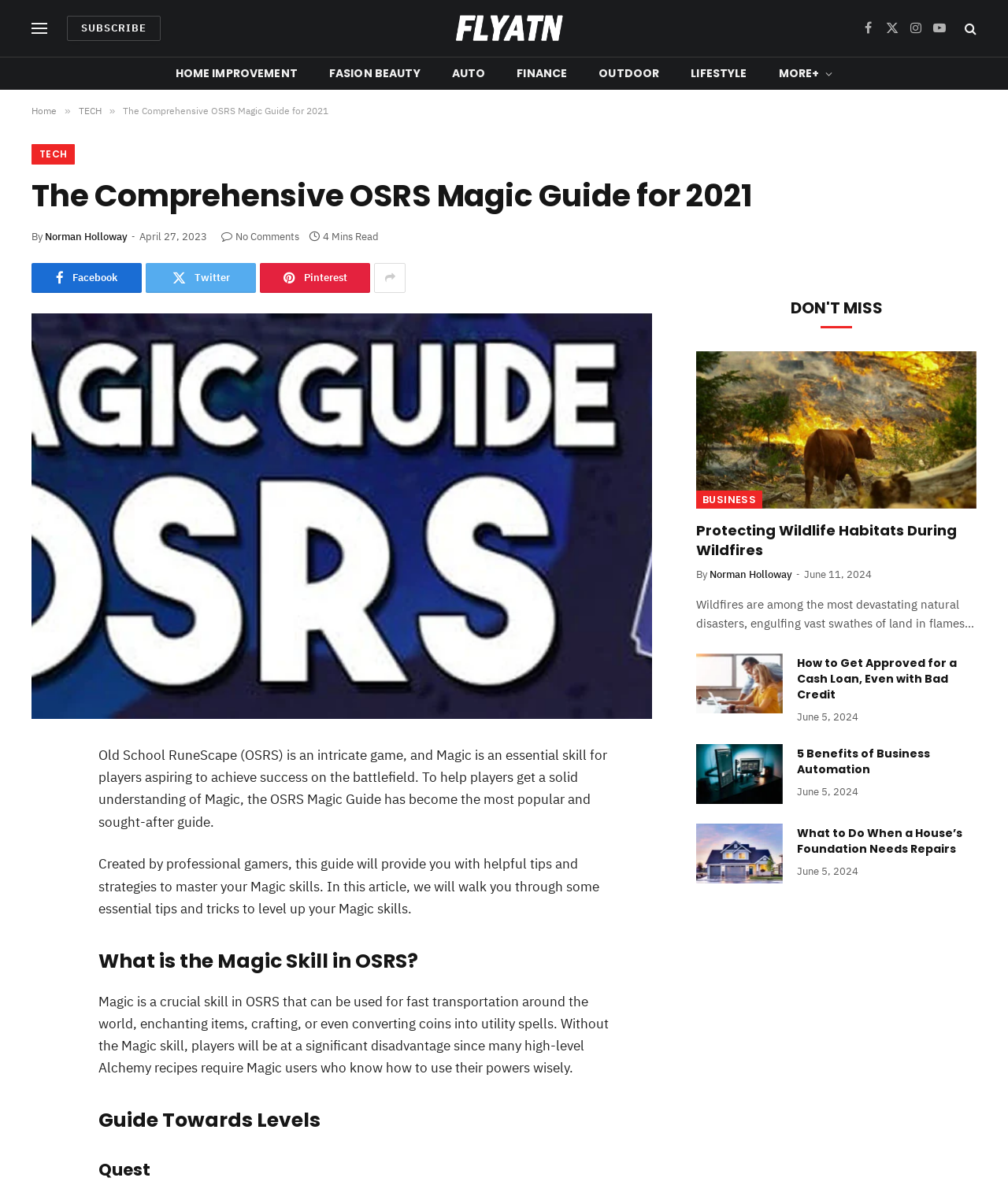How can business automation benefit organizations?
Using the image, elaborate on the answer with as much detail as possible.

The webpage mentions that business automation can lead to increased productivity, cost savings, and improved accuracy and consistency, which can transform how companies work and enable them to stay competitive in a rapidly evolving marketplace.